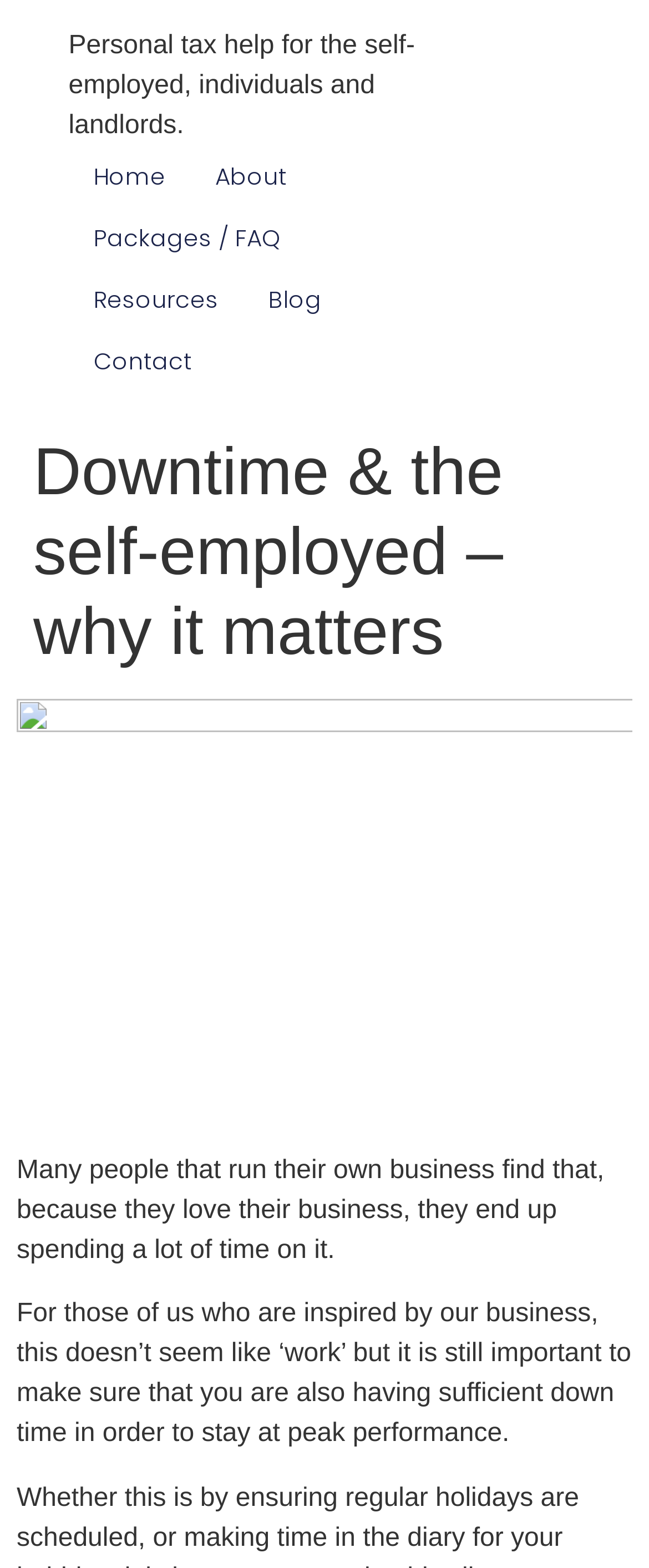Provide a comprehensive caption for the webpage.

The webpage appears to be a blog or article page focused on the topic of downtime and self-employment. At the top, there is a header section with a title "Downtime & the self-employed - why it matters" in a prominent font size. Below the title, there is a large image that spans almost the entire width of the page.

Above the image, there is a navigation menu with six links: "Home", "About", "Packages / FAQ", "Resources", "Blog", and "Contact". These links are arranged horizontally and are positioned near the top of the page.

The main content of the page consists of two paragraphs of text. The first paragraph starts with the sentence "Many people that run their own business find that, because they love their business, they end up spending a lot of time on it." The second paragraph continues with the idea, stating "For those of us who are inspired by our business, this doesn’t seem like ‘work’ but it is still important to make sure that you are also having sufficient down time in order to stay at peak performance."

At the very top of the page, there is a brief description of the website, which reads "Personal tax help for the self-employed, individuals and landlords."